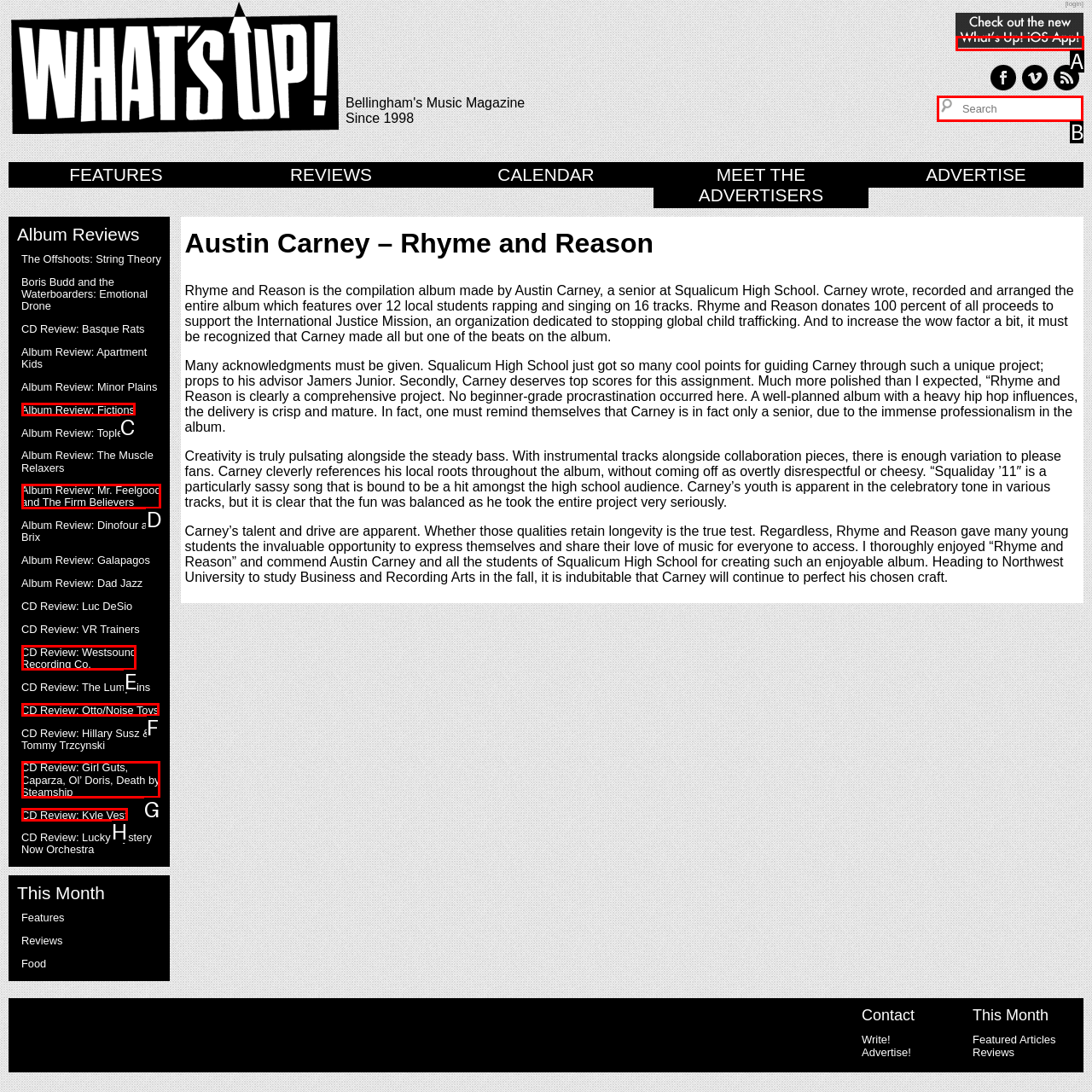Indicate the HTML element that should be clicked to perform the task: Search for something Reply with the letter corresponding to the chosen option.

B